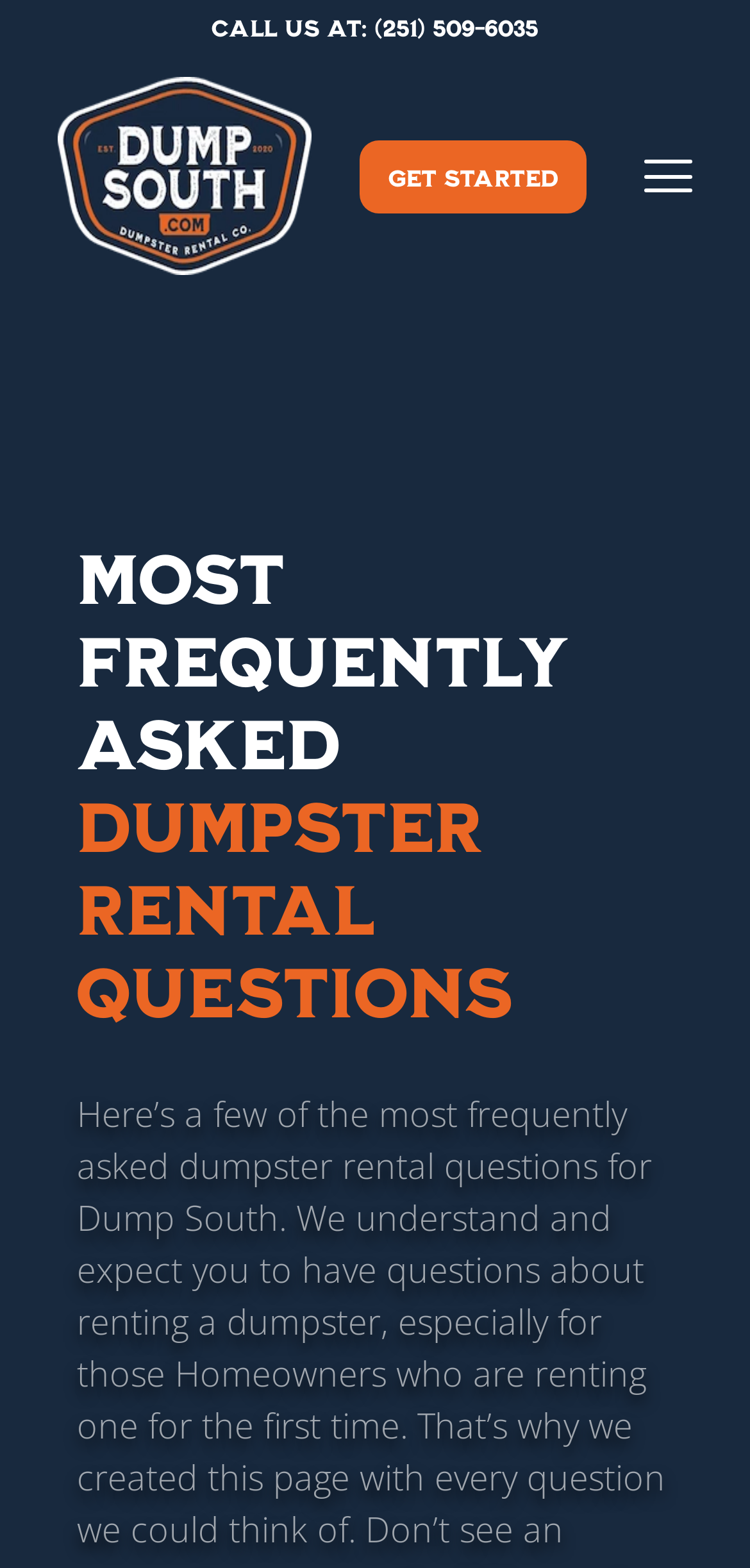What is the main topic of the webpage?
Give a single word or phrase as your answer by examining the image.

Dumpster rental FAQs